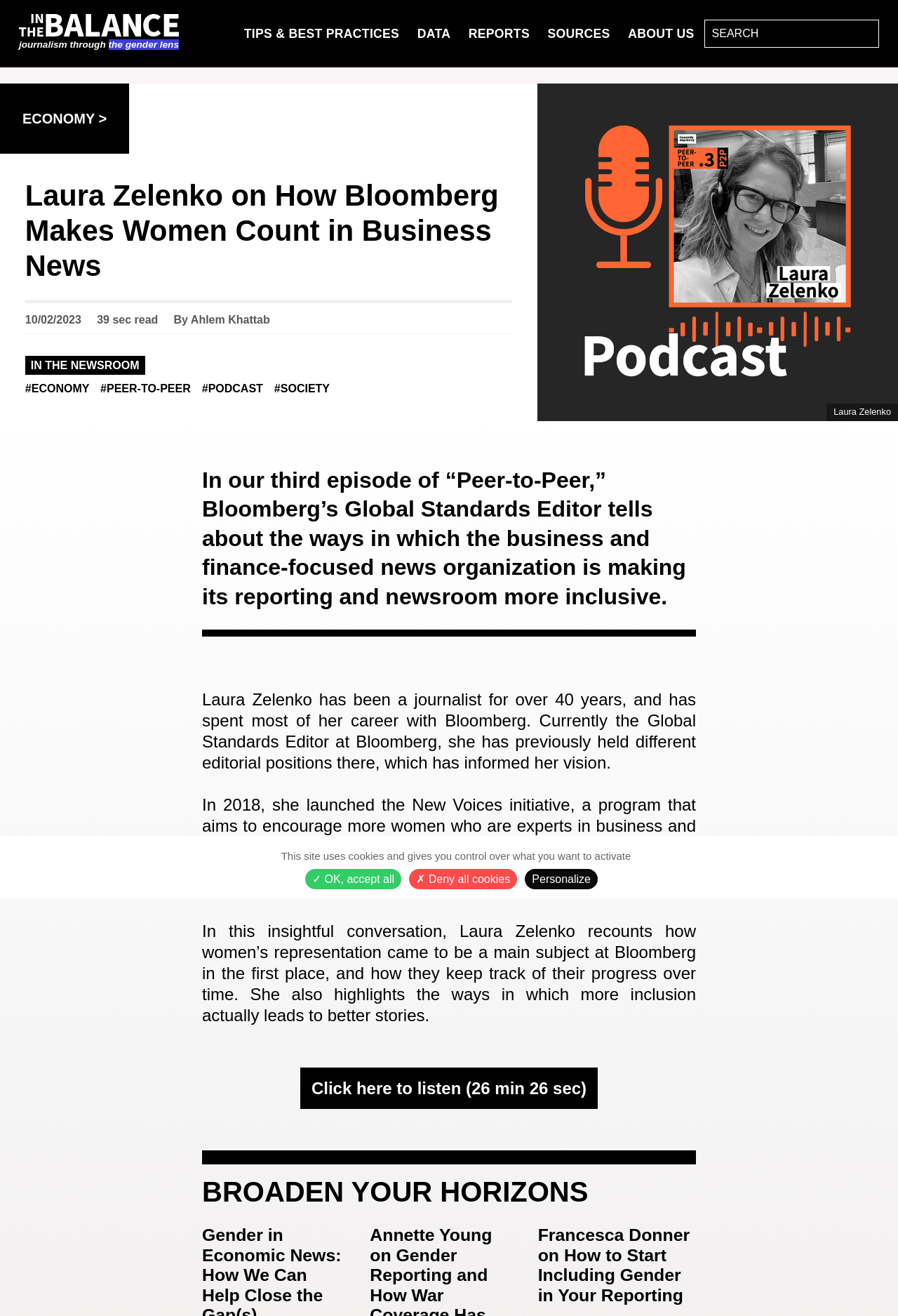What is the title of the article?
Offer a detailed and full explanation in response to the question.

I found the answer by looking at the heading element which has the text 'Laura Zelenko on How Bloomberg Makes Women Count in Business News'.